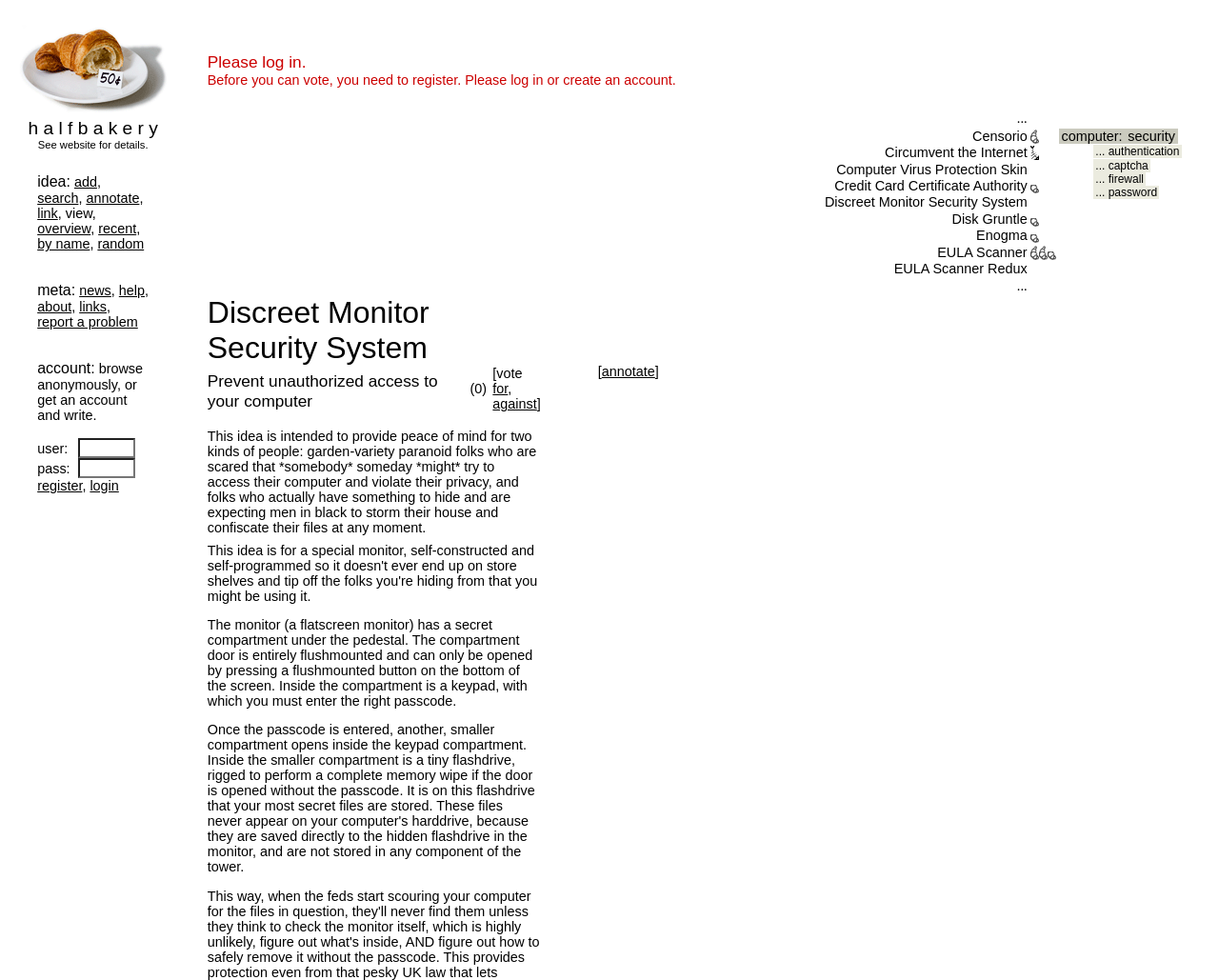Can you determine the bounding box coordinates of the area that needs to be clicked to fulfill the following instruction: "login"?

[0.074, 0.488, 0.097, 0.504]